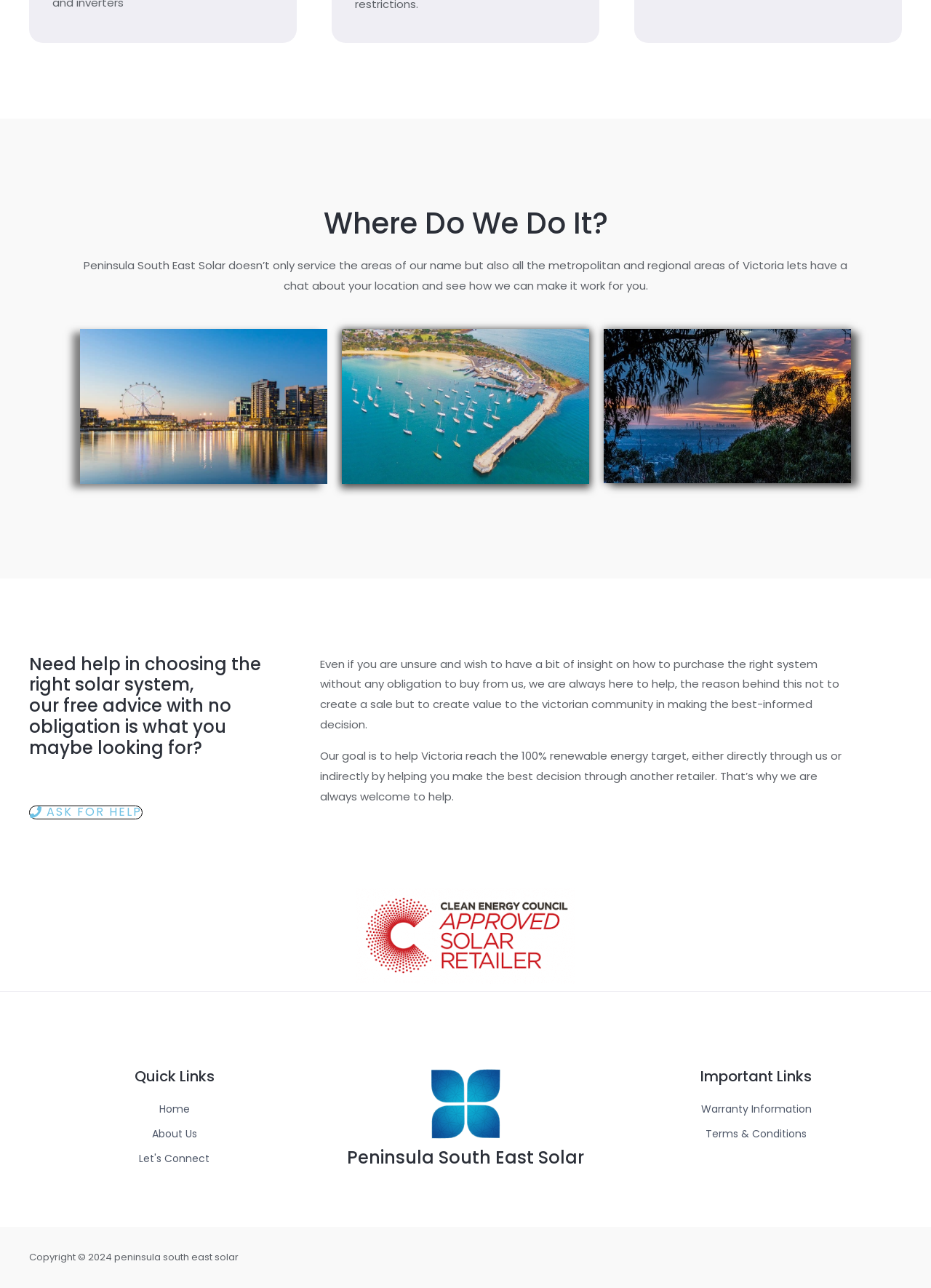What is the name of the solar company?
Please provide a single word or phrase as your answer based on the screenshot.

Peninsula South East Solar